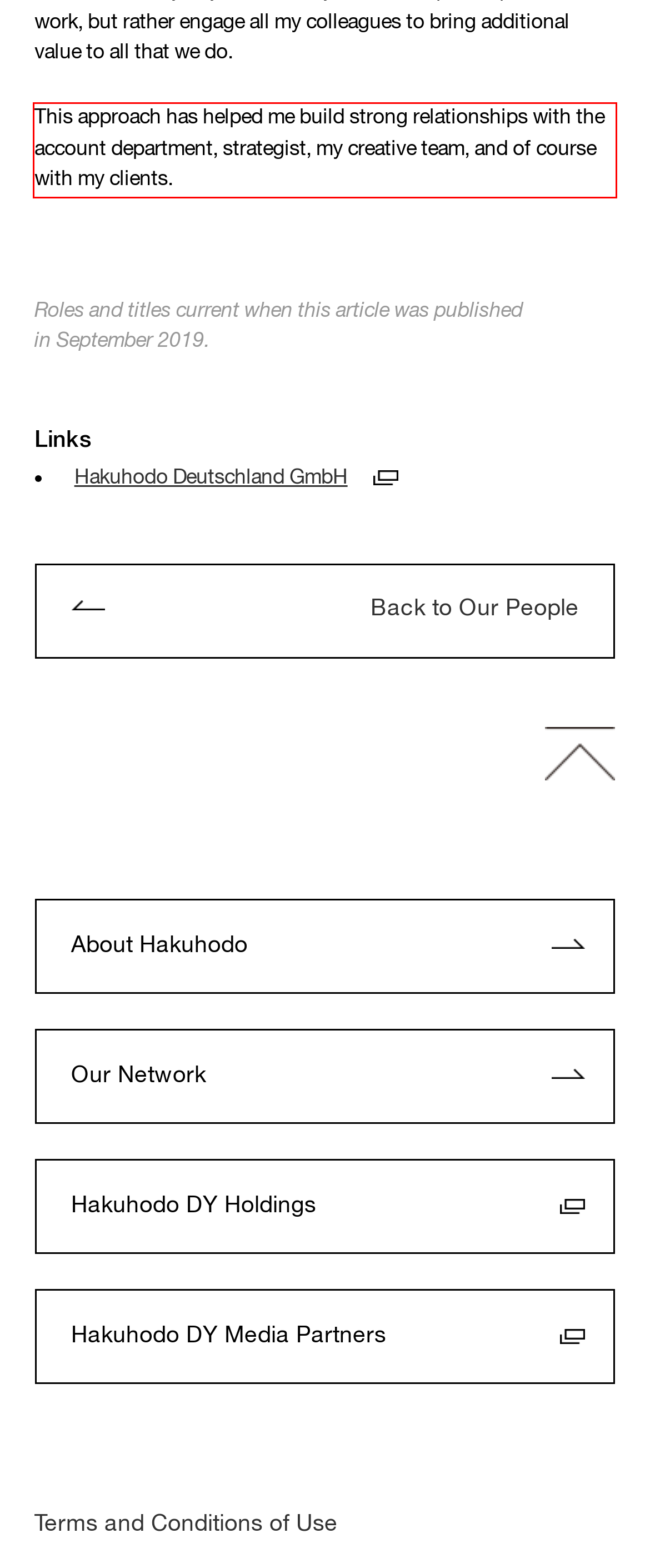Given a webpage screenshot, identify the text inside the red bounding box using OCR and extract it.

This approach has helped me build strong relationships with the account department, strategist, my creative team, and of course with my clients.